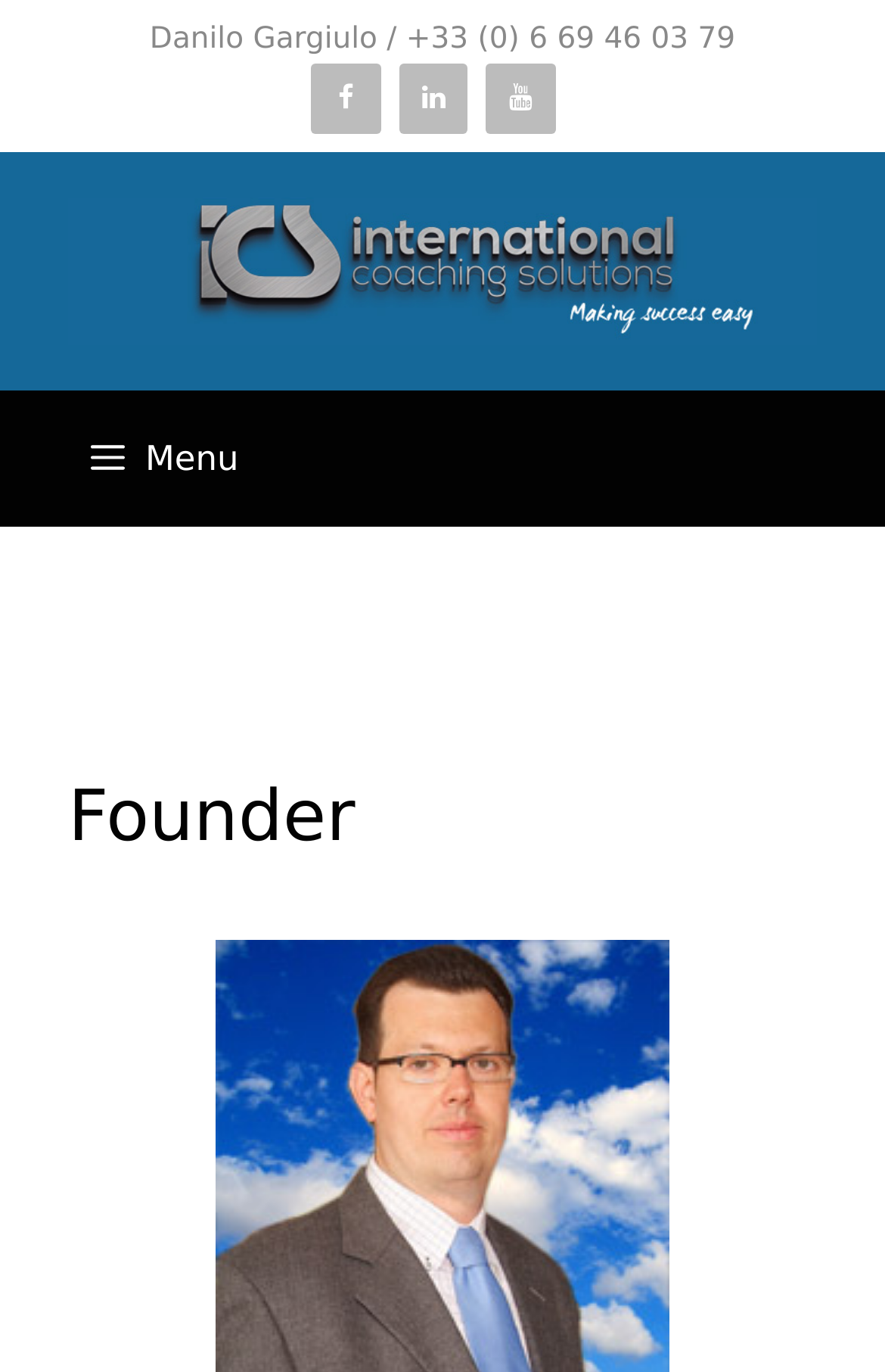Please provide a one-word or short phrase answer to the question:
What is the main category of the content?

Founder